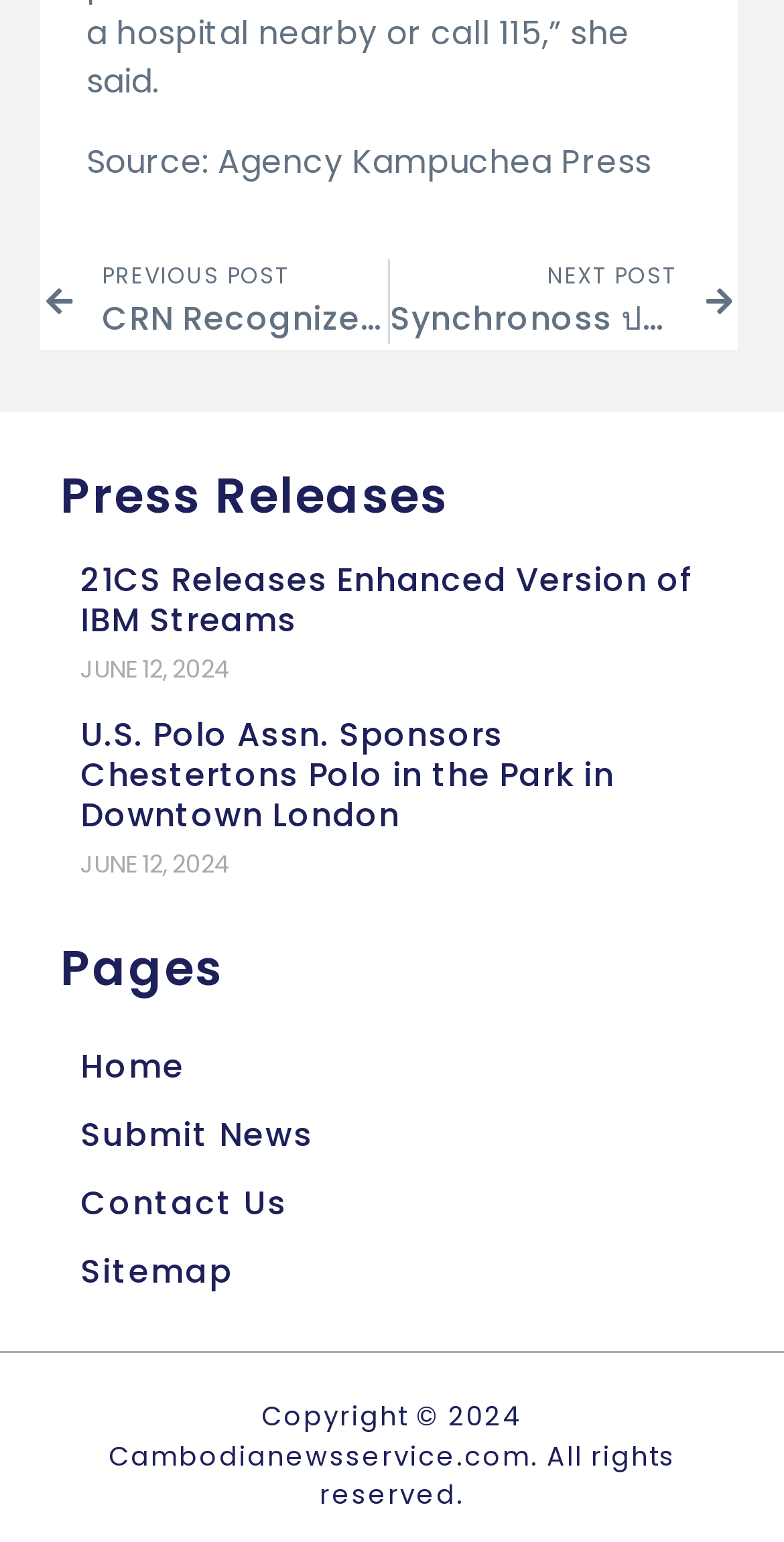Please identify the bounding box coordinates of the element on the webpage that should be clicked to follow this instruction: "view U.S. Polo Assn. Sponsors Chestertons Polo in the Park in Downtown London". The bounding box coordinates should be given as four float numbers between 0 and 1, formatted as [left, top, right, bottom].

[0.103, 0.461, 0.784, 0.543]